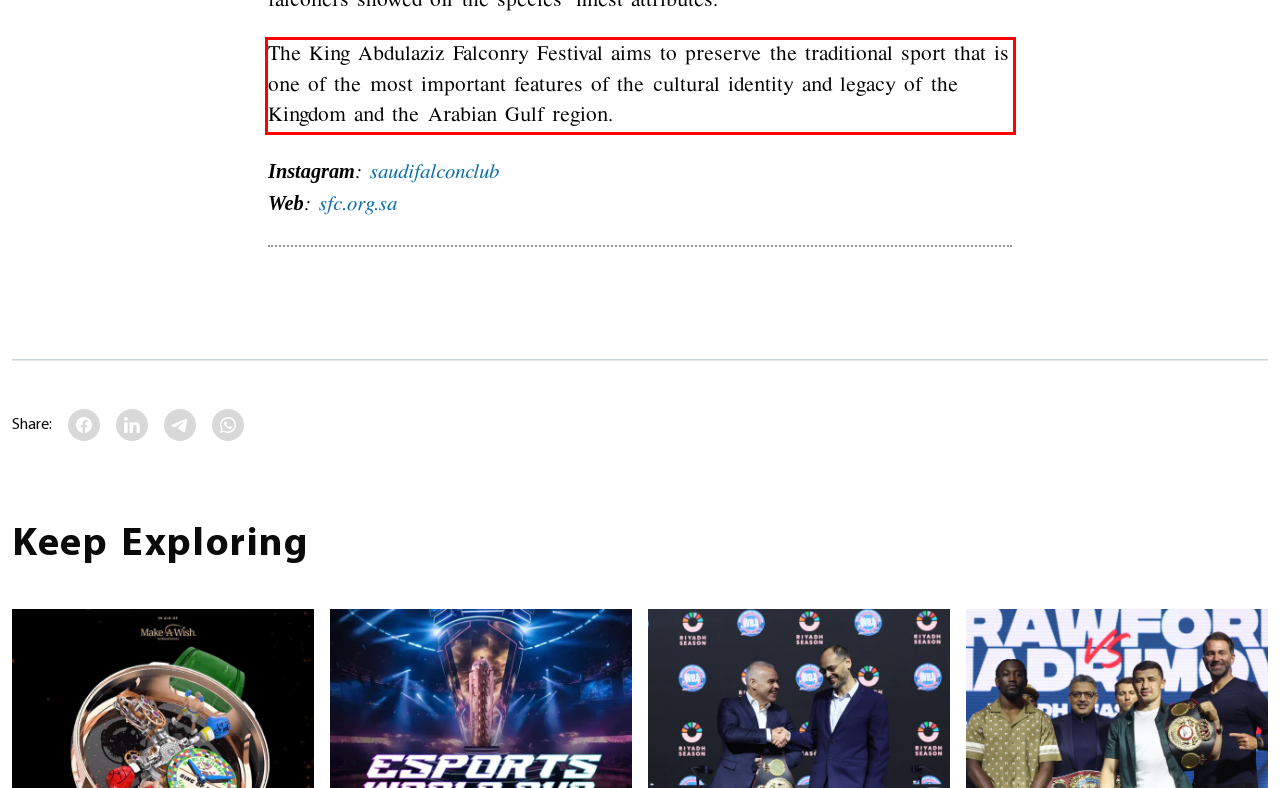You have a screenshot of a webpage with a red bounding box. Identify and extract the text content located inside the red bounding box.

The King Abdulaziz Falconry Festival aims to preserve the traditional sport that is one of the most important features of the cultural identity and legacy of the Kingdom and the Arabian Gulf region.